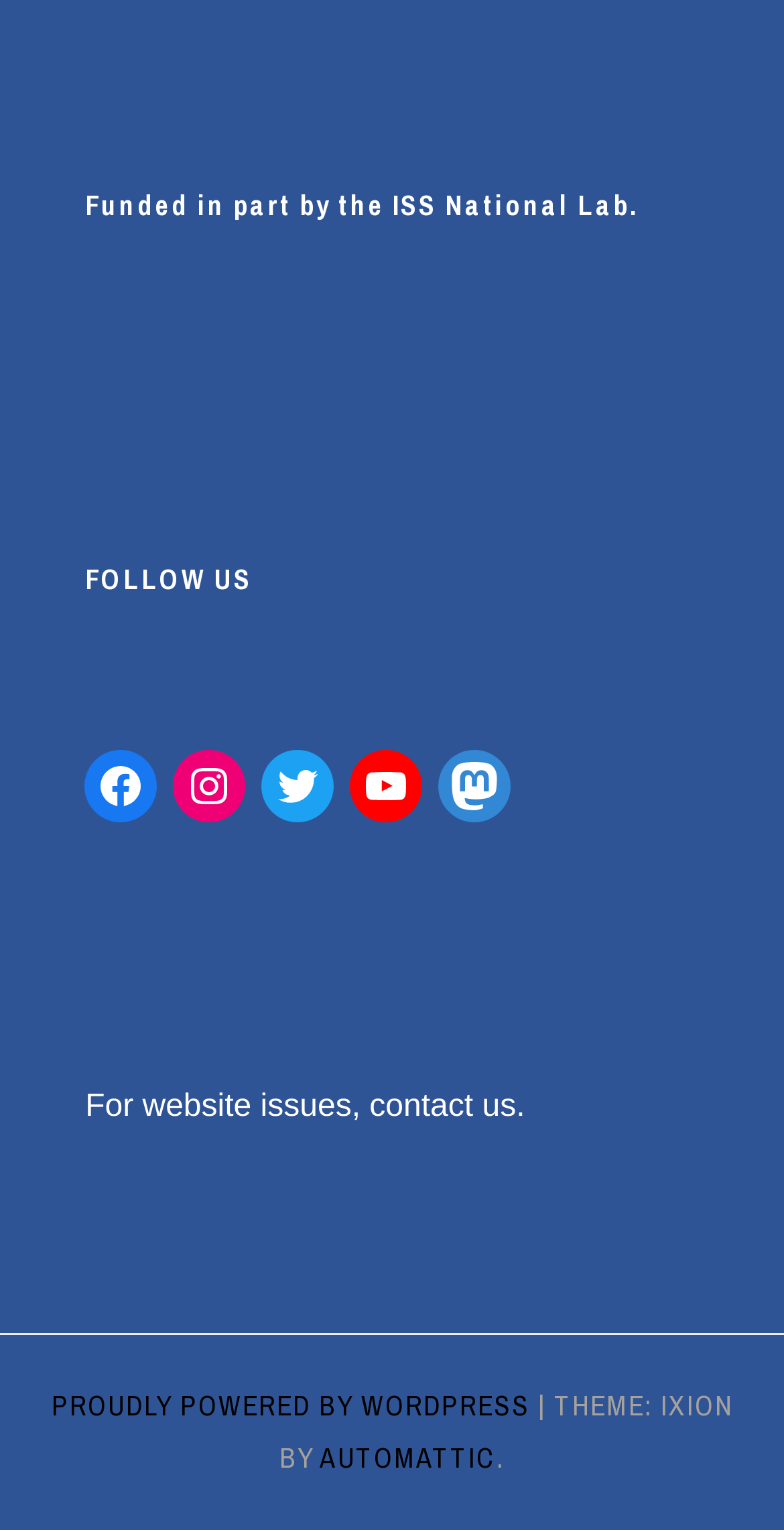Please give a succinct answer using a single word or phrase:
How can website issues be reported?

Contact us